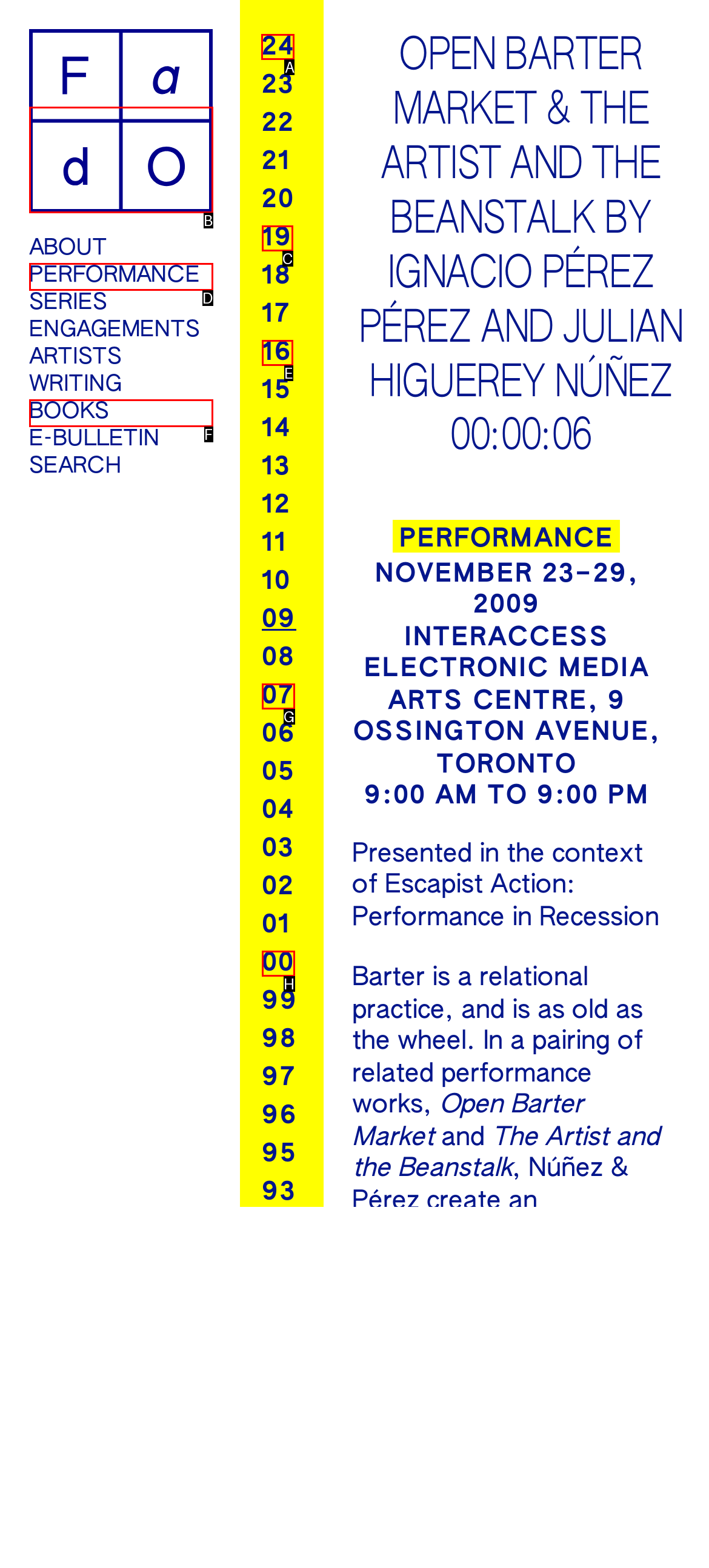Identify which lettered option completes the task: Click the Search button. Provide the letter of the correct choice.

None